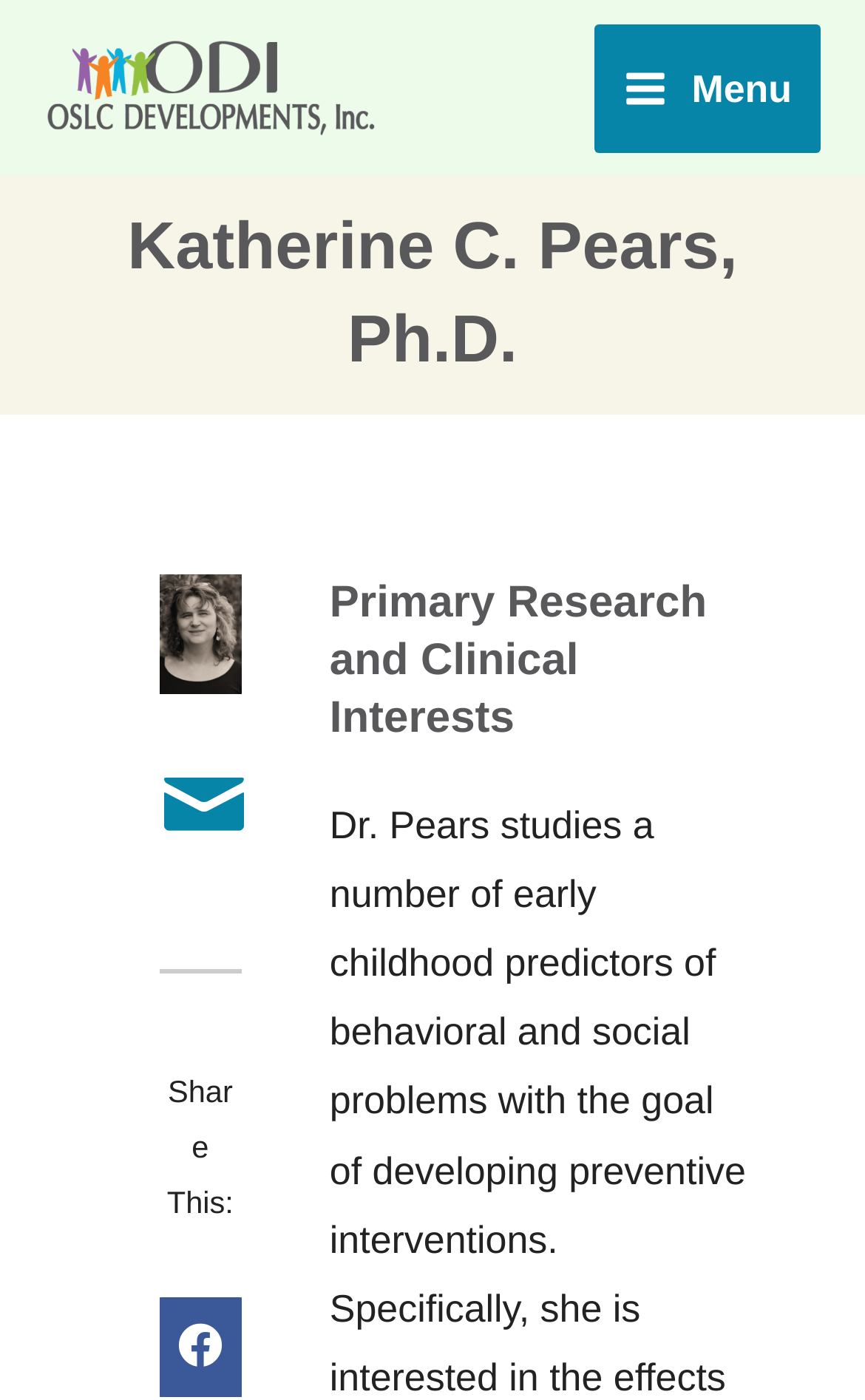What is the research interest of this person?
Please answer the question with a single word or phrase, referencing the image.

Primary Research and Clinical Interests